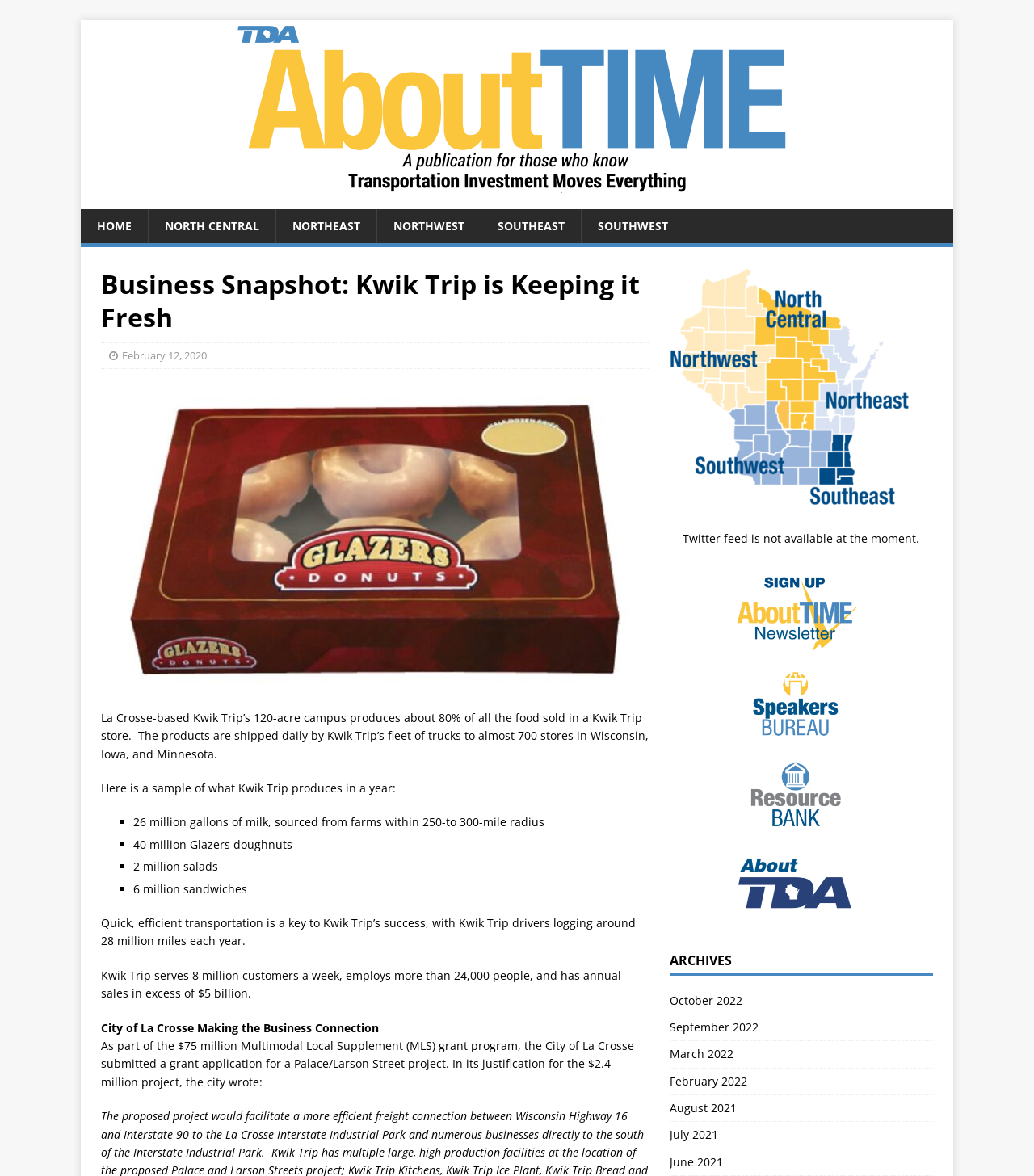Find and provide the bounding box coordinates for the UI element described here: "February 12, 2020". The coordinates should be given as four float numbers between 0 and 1: [left, top, right, bottom].

[0.118, 0.296, 0.2, 0.308]